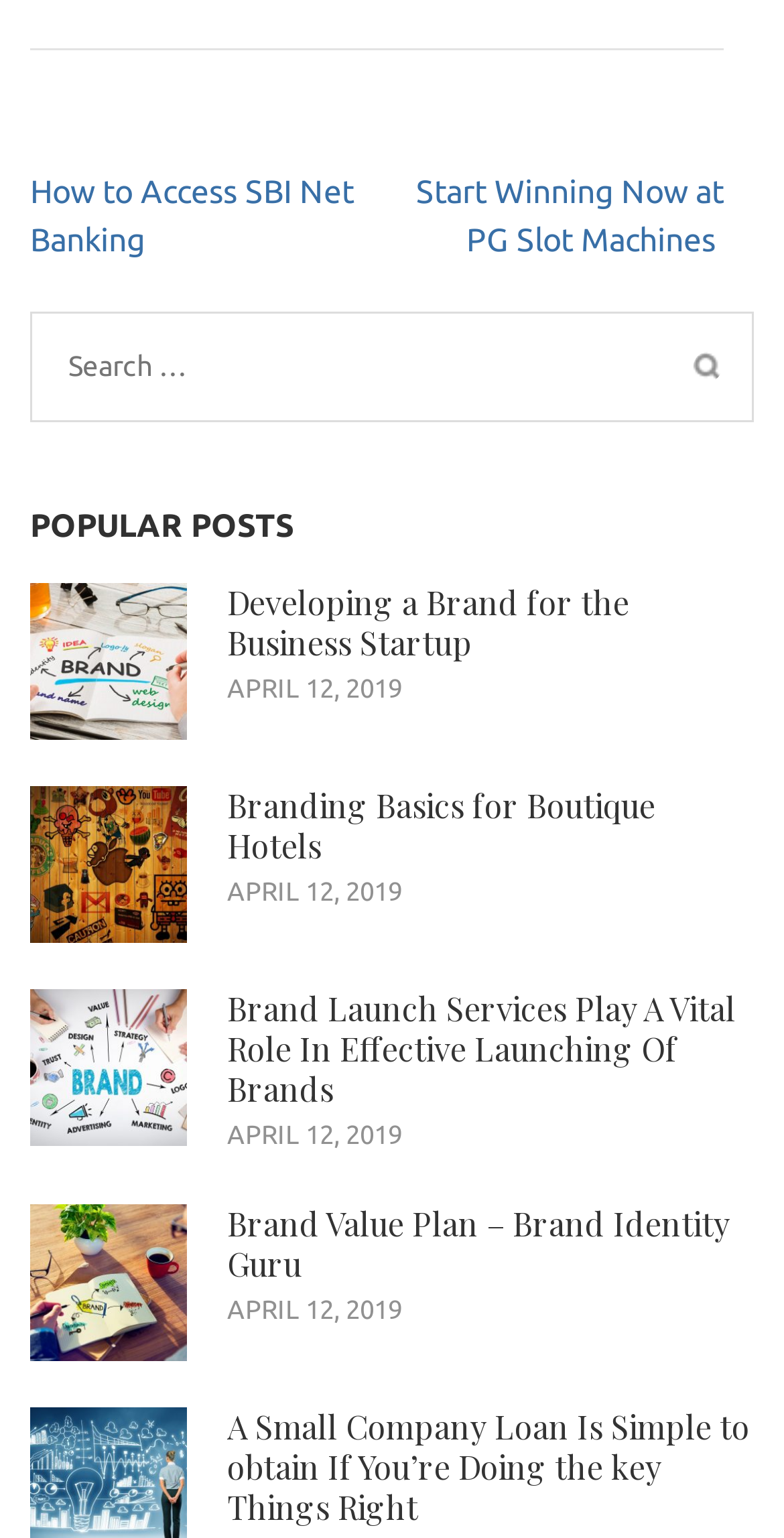Is there a search function on the webpage?
Please utilize the information in the image to give a detailed response to the question.

I found a search box with a label 'Search for:' and a button labeled 'Search'. This suggests that the webpage has a search function that allows users to search for specific content.